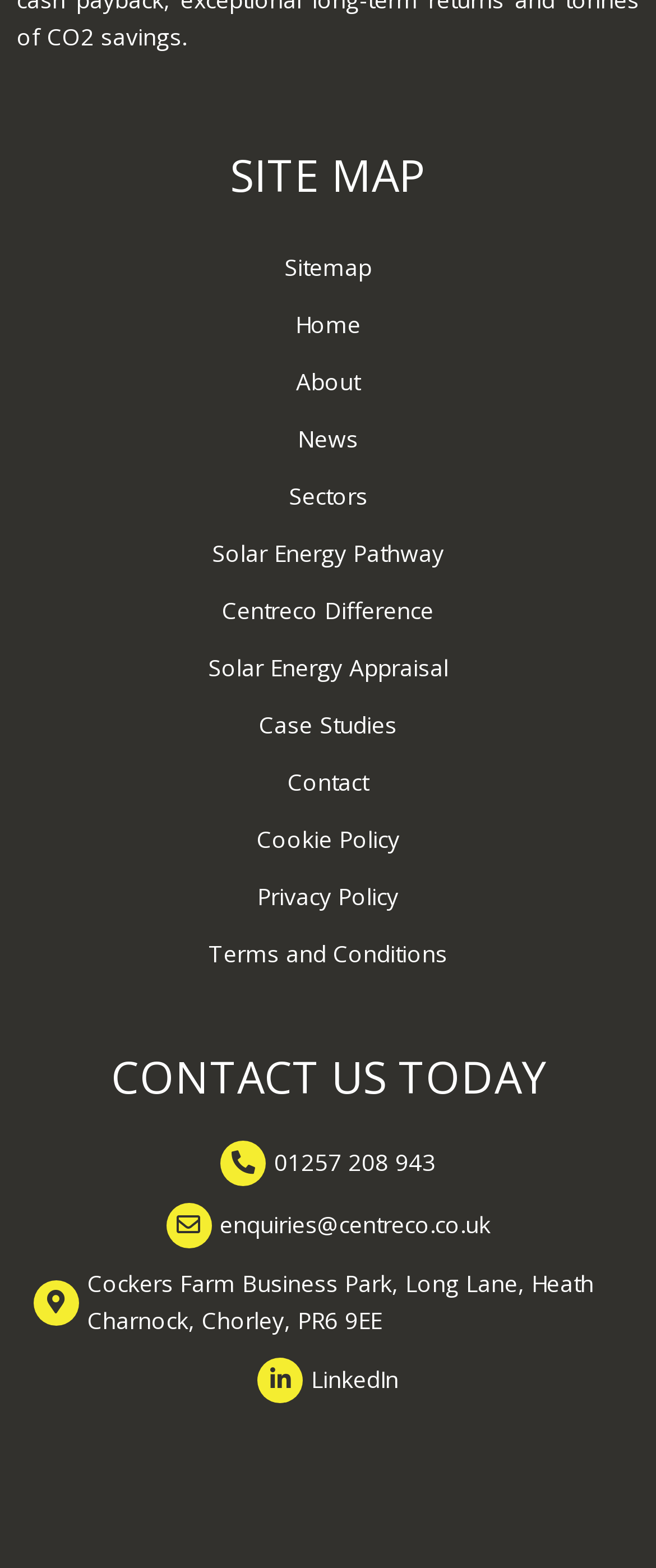Could you provide the bounding box coordinates for the portion of the screen to click to complete this instruction: "view about page"?

[0.051, 0.225, 0.949, 0.262]